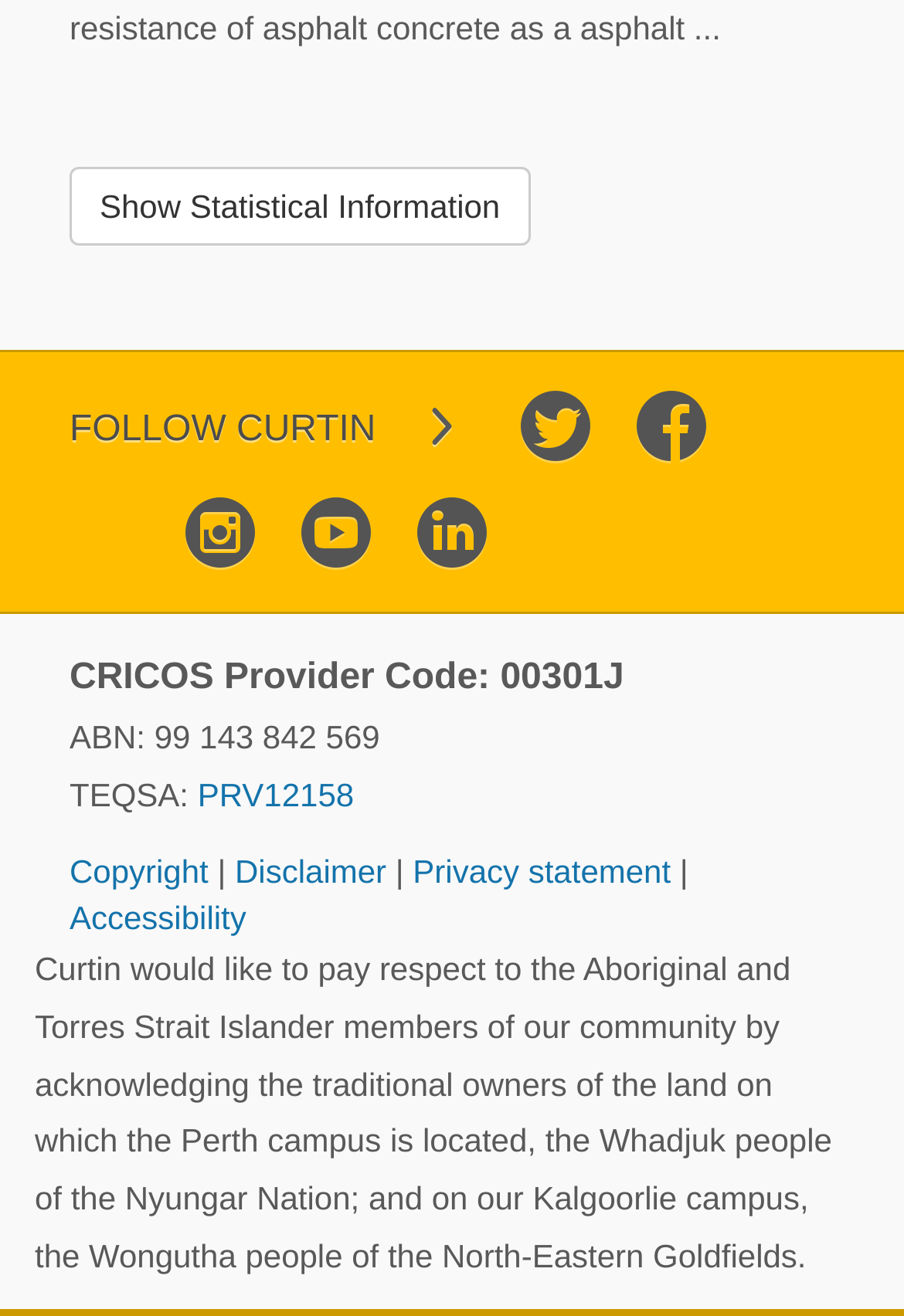What is the CRICOS Provider Code?
Please give a detailed and elaborate answer to the question.

I located the StaticText element with the text 'CRICOS Provider Code: 00301J' at coordinates [0.077, 0.501, 0.69, 0.531]. The code is '00301J'.